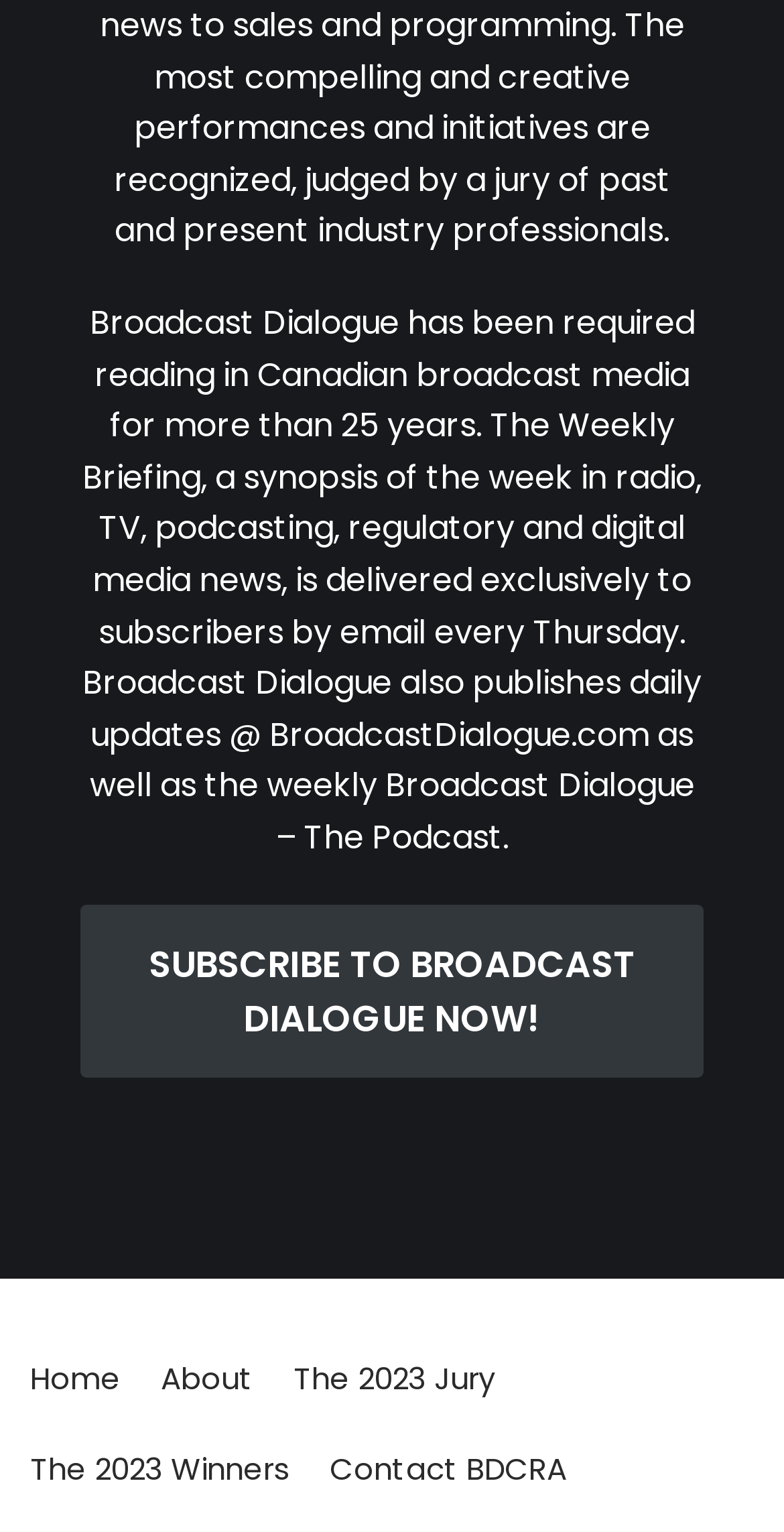How many links are in the footer menu?
Refer to the image and provide a one-word or short phrase answer.

5